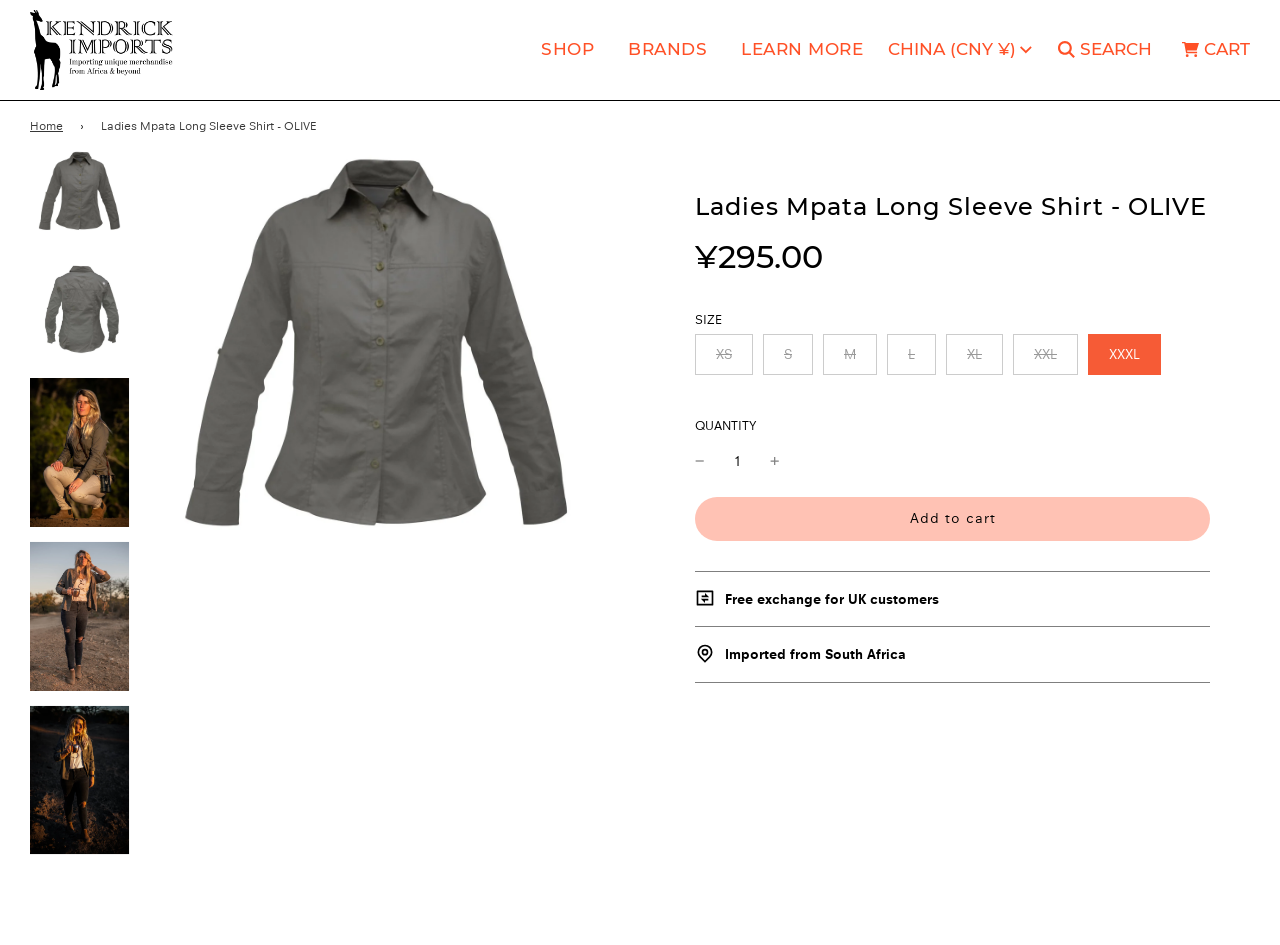Determine the bounding box coordinates of the clickable area required to perform the following instruction: "Click on the 'SHOP' link". The coordinates should be represented as four float numbers between 0 and 1: [left, top, right, bottom].

[0.411, 0.022, 0.476, 0.083]